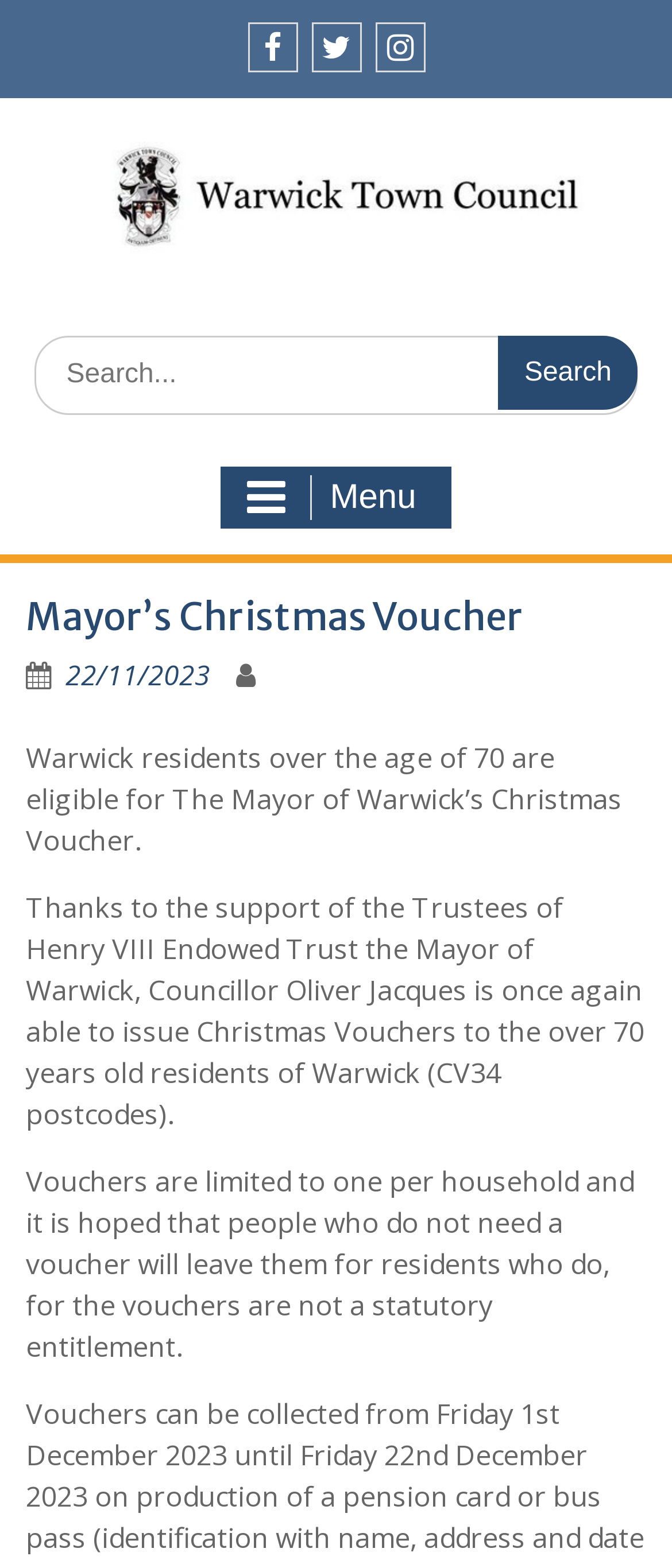Given the webpage screenshot and the description, determine the bounding box coordinates (top-left x, top-left y, bottom-right x, bottom-right y) that define the location of the UI element matching this description: parent_node: Search for: value="Search"

[0.742, 0.214, 0.949, 0.261]